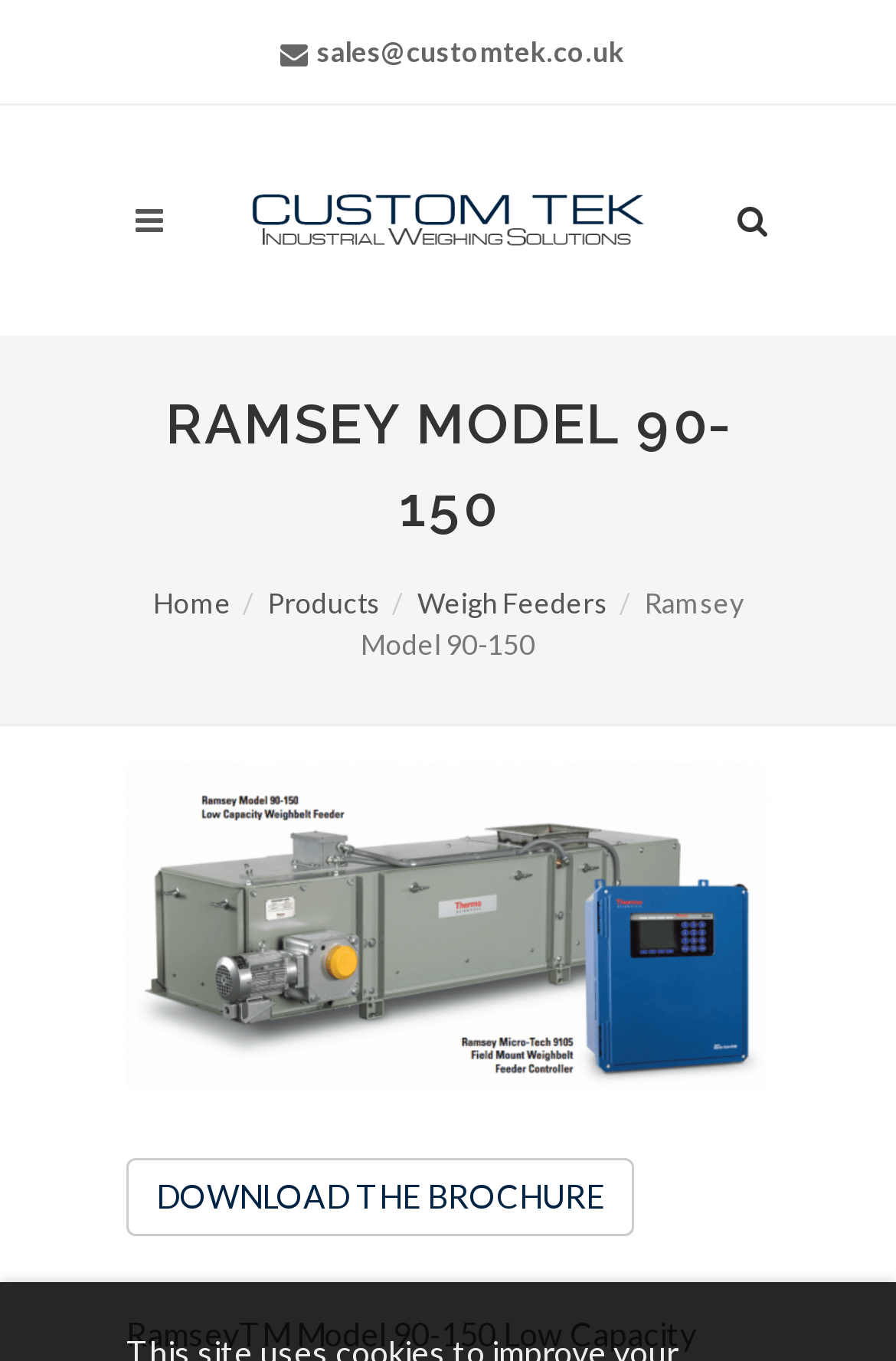What is the file format of the downloadable brochure?
Carefully analyze the image and provide a detailed answer to the question.

The webpage provides a link to 'DOWNLOAD THE BROCHURE', but it does not specify the file format of the brochure. It could be a PDF, DOCX, or any other file format.